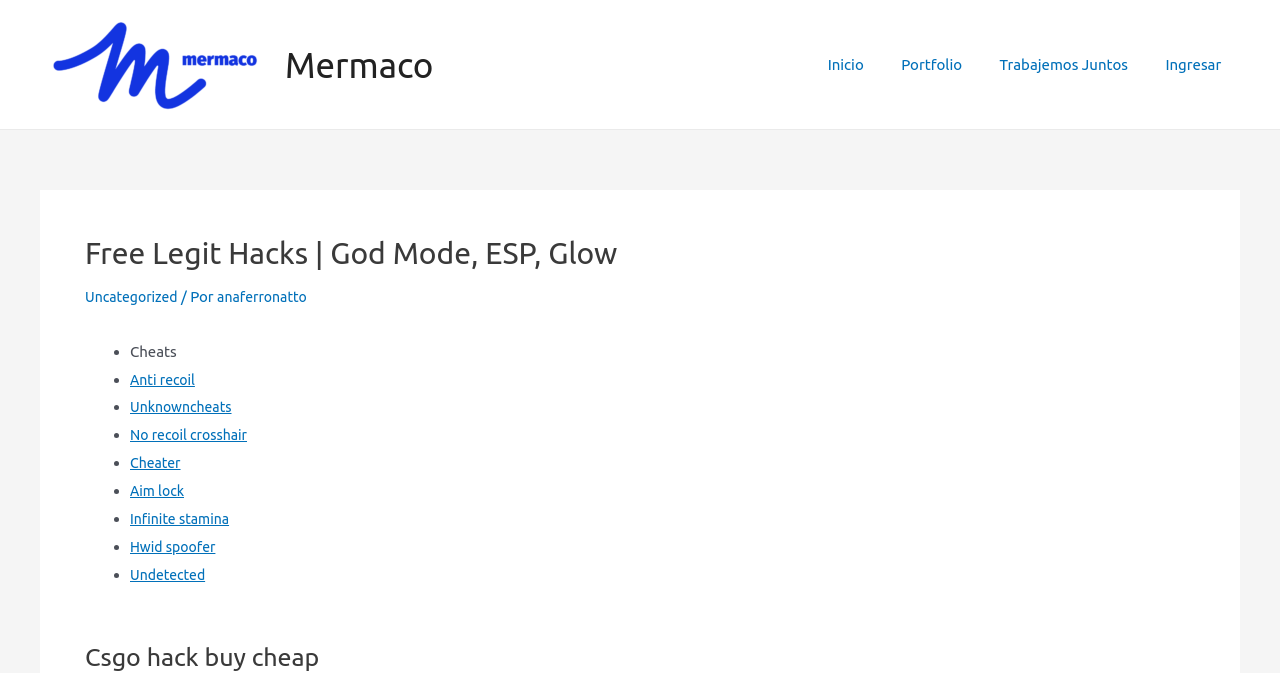Give a detailed overview of the webpage's appearance and contents.

The webpage appears to be a gaming-related website, specifically focused on providing cheats and hacks for various games. At the top-left corner, there is a logo of "Mermaco" accompanied by a link to the website's homepage. Next to the logo, there is a navigation menu with links to different sections of the website, including "Inicio", "Portfolio", "Trabajemos Juntos", and "Ingresar".

Below the navigation menu, there is a large header section that spans almost the entire width of the page. The header displays the title "Free Legit Hacks | God Mode, ESP, Glow" in a prominent font. Below the title, there are links to categories such as "Uncategorized" and a username "anaferronatto".

The main content of the webpage is a list of cheats and hacks, each represented by a bullet point. The list includes links to various cheats, such as "Anti recoil", "Unknowncheats", "No recoil crosshair", and "Aim lock", among others. The list takes up most of the page's content area, with each item stacked vertically below the previous one.

Overall, the webpage appears to be a resource for gamers looking for cheats and hacks to gain an advantage in their games. The layout is simple and easy to navigate, with a clear hierarchy of elements and a focus on providing quick access to the various cheats and hacks listed on the page.